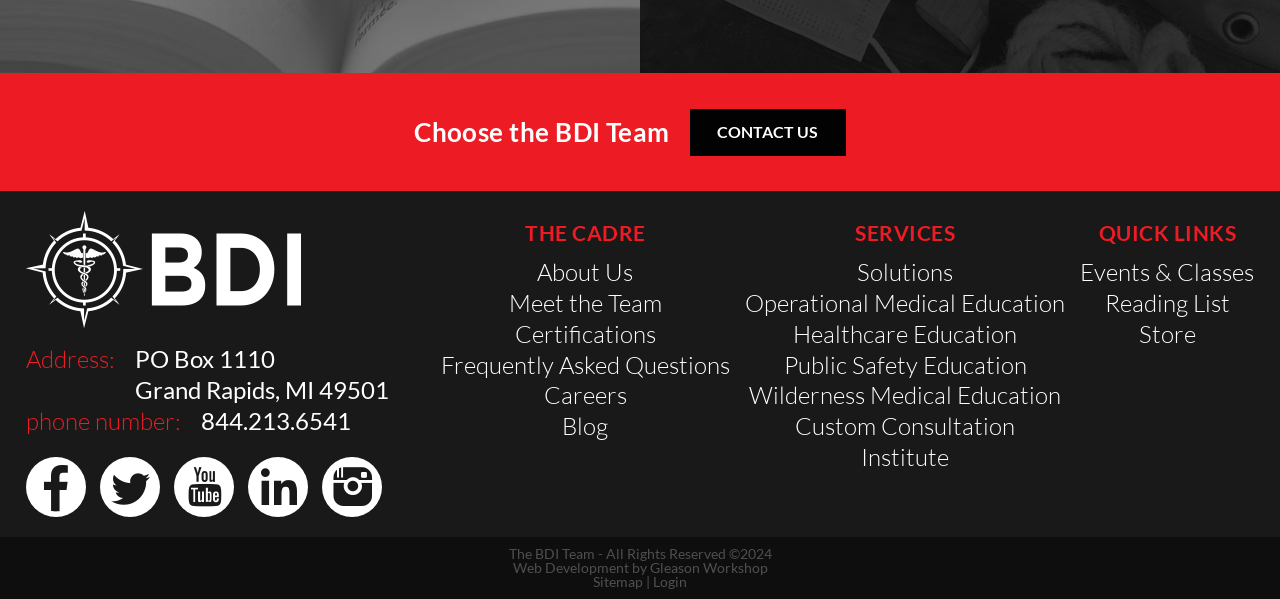Please answer the following question using a single word or phrase: 
What is the last item in the QUICK LINKS section?

Store